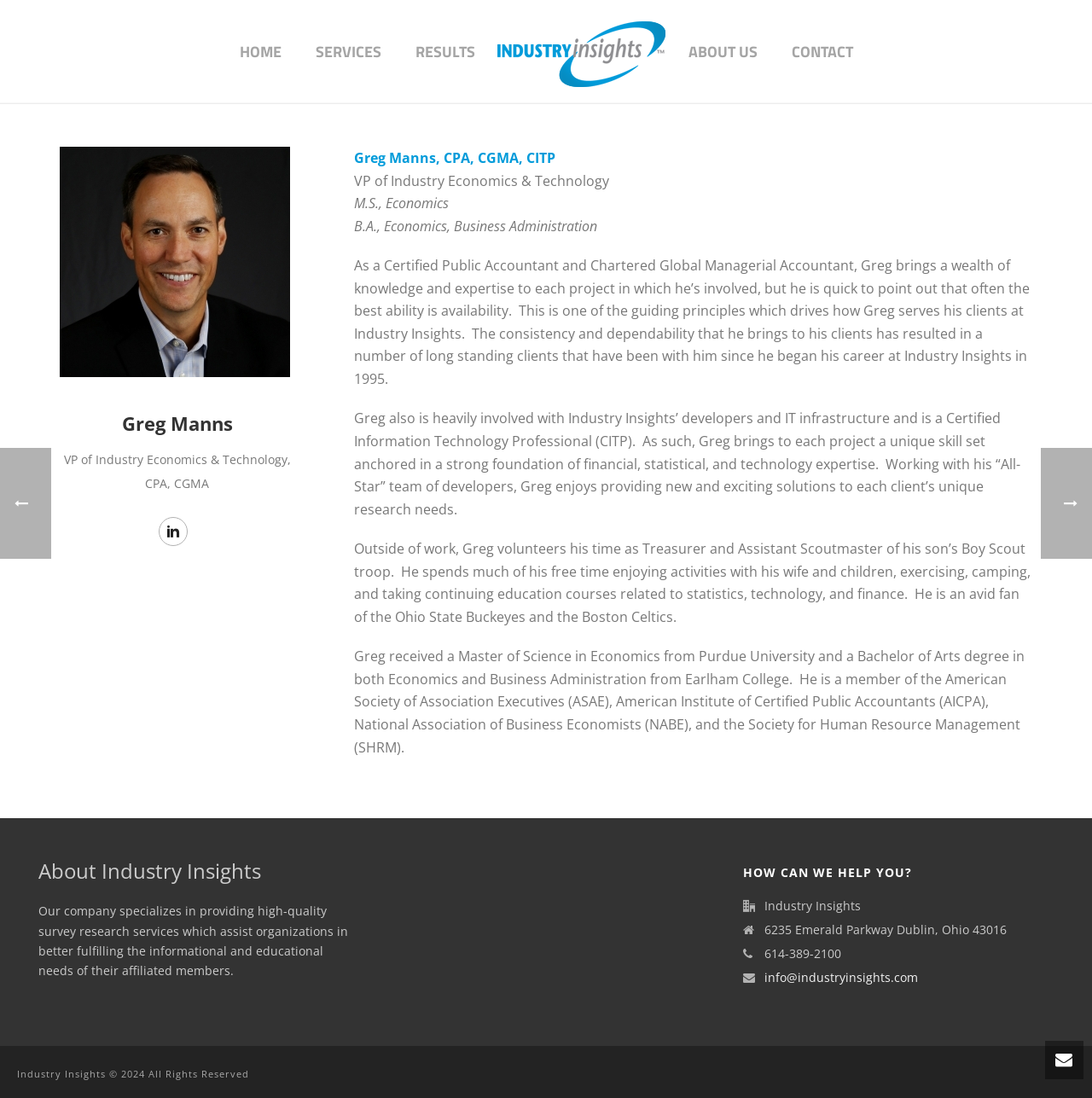What is Greg Manns' profession?
Based on the image, answer the question with a single word or brief phrase.

VP of Industry Economics & Technology